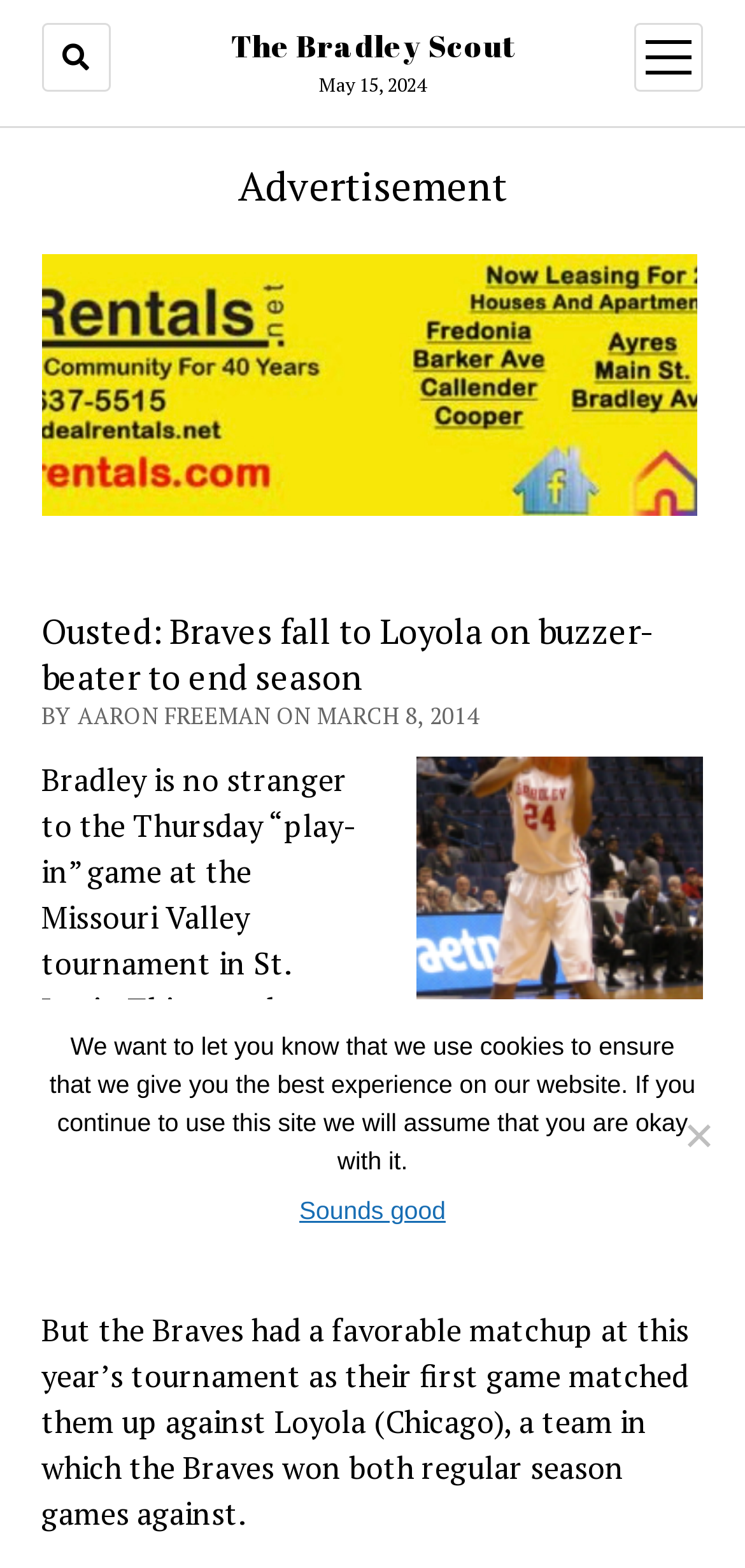Please predict the bounding box coordinates (top-left x, top-left y, bottom-right x, bottom-right y) for the UI element in the screenshot that fits the description: The Bradley Scout

[0.31, 0.016, 0.69, 0.043]